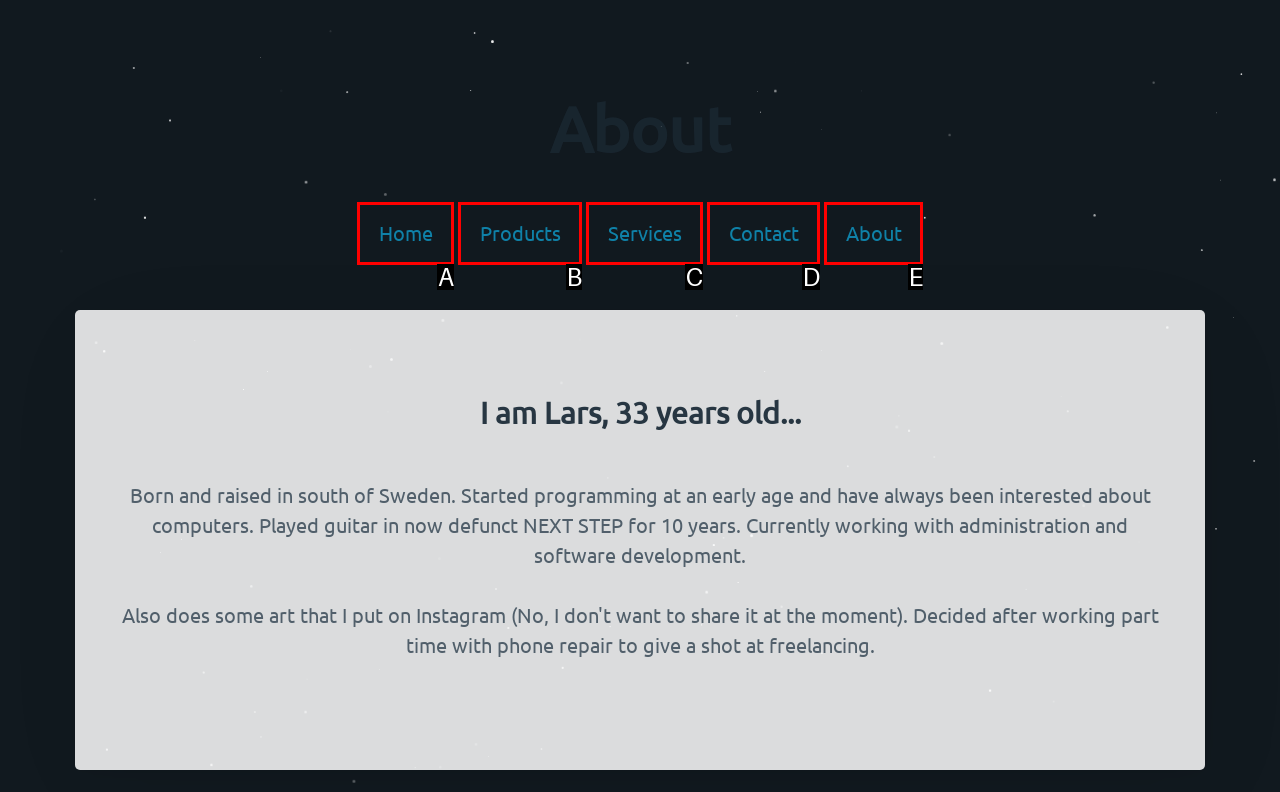Identify the HTML element that corresponds to the description: Contact Provide the letter of the matching option directly from the choices.

D